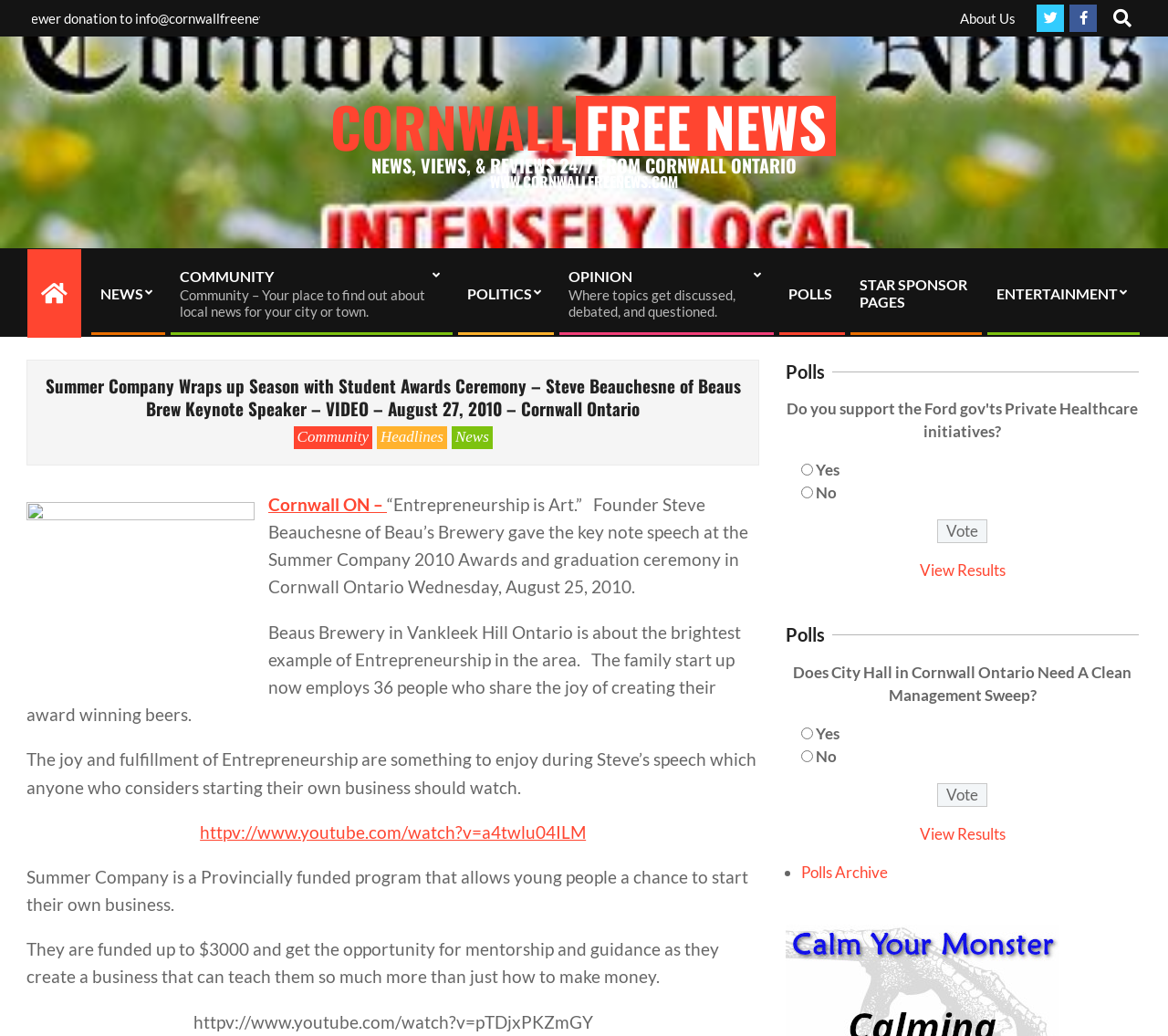Please identify the bounding box coordinates of the element I need to click to follow this instruction: "Vote in the poll".

[0.802, 0.502, 0.845, 0.524]